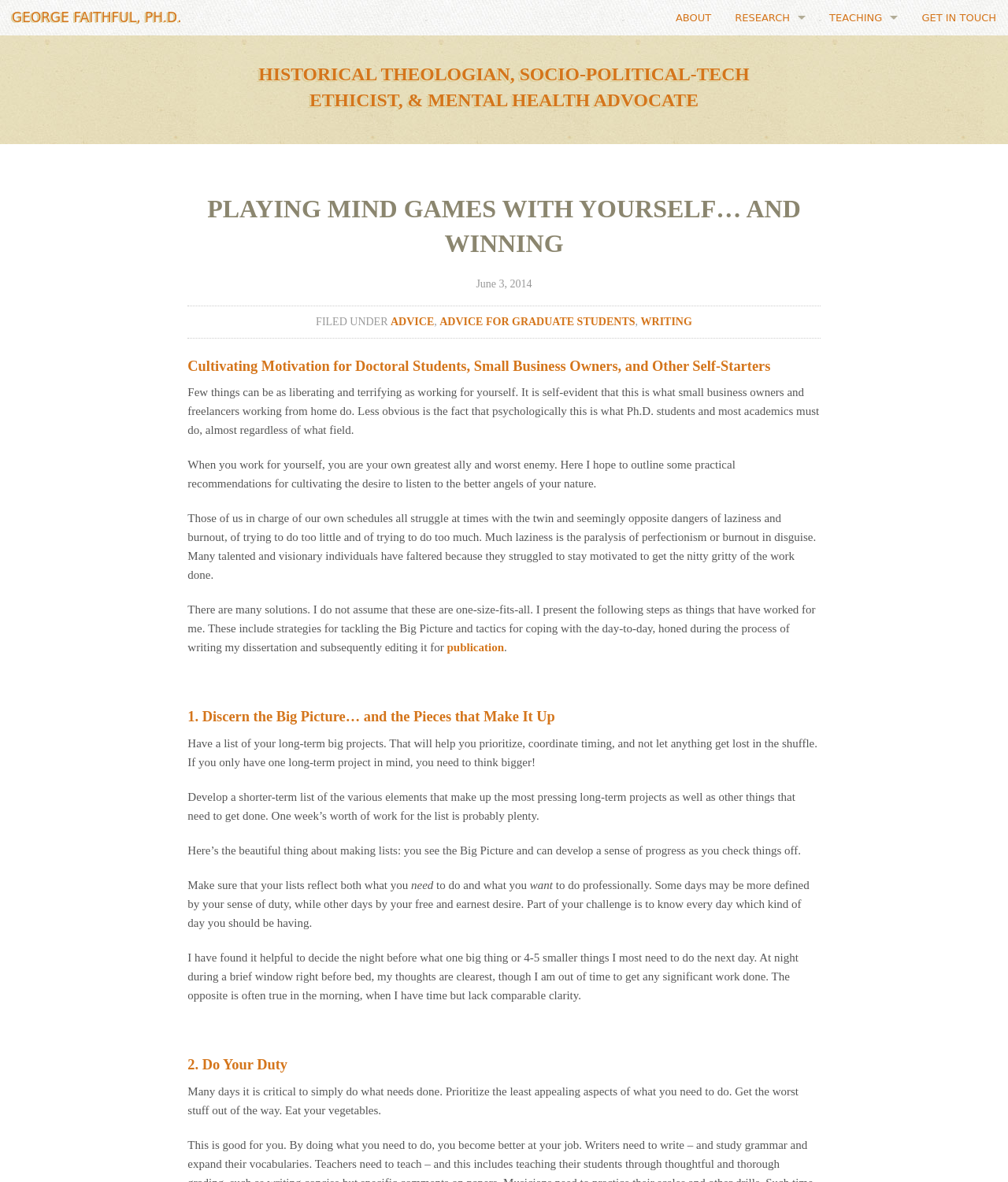From the element description: "Advice for Graduate Students", extract the bounding box coordinates of the UI element. The coordinates should be expressed as four float numbers between 0 and 1, in the order [left, top, right, bottom].

[0.436, 0.267, 0.63, 0.277]